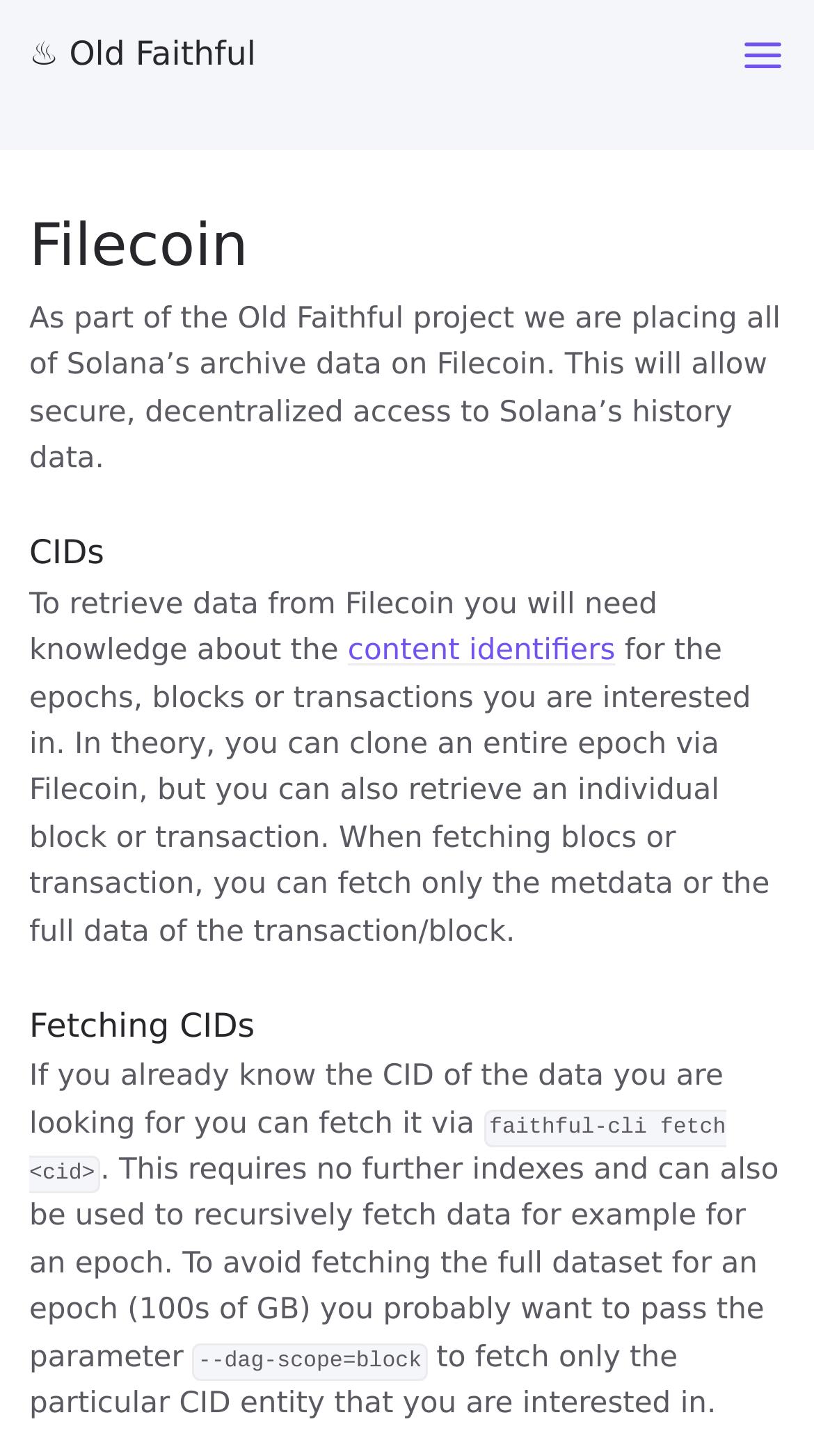What is the name of the project?
Please ensure your answer to the question is detailed and covers all necessary aspects.

The name of the project is mentioned in the link '♨️ Old Faithful' at the top of the webpage, which is part of the root element 'Filecoin | ♨️ Old Faithful'.